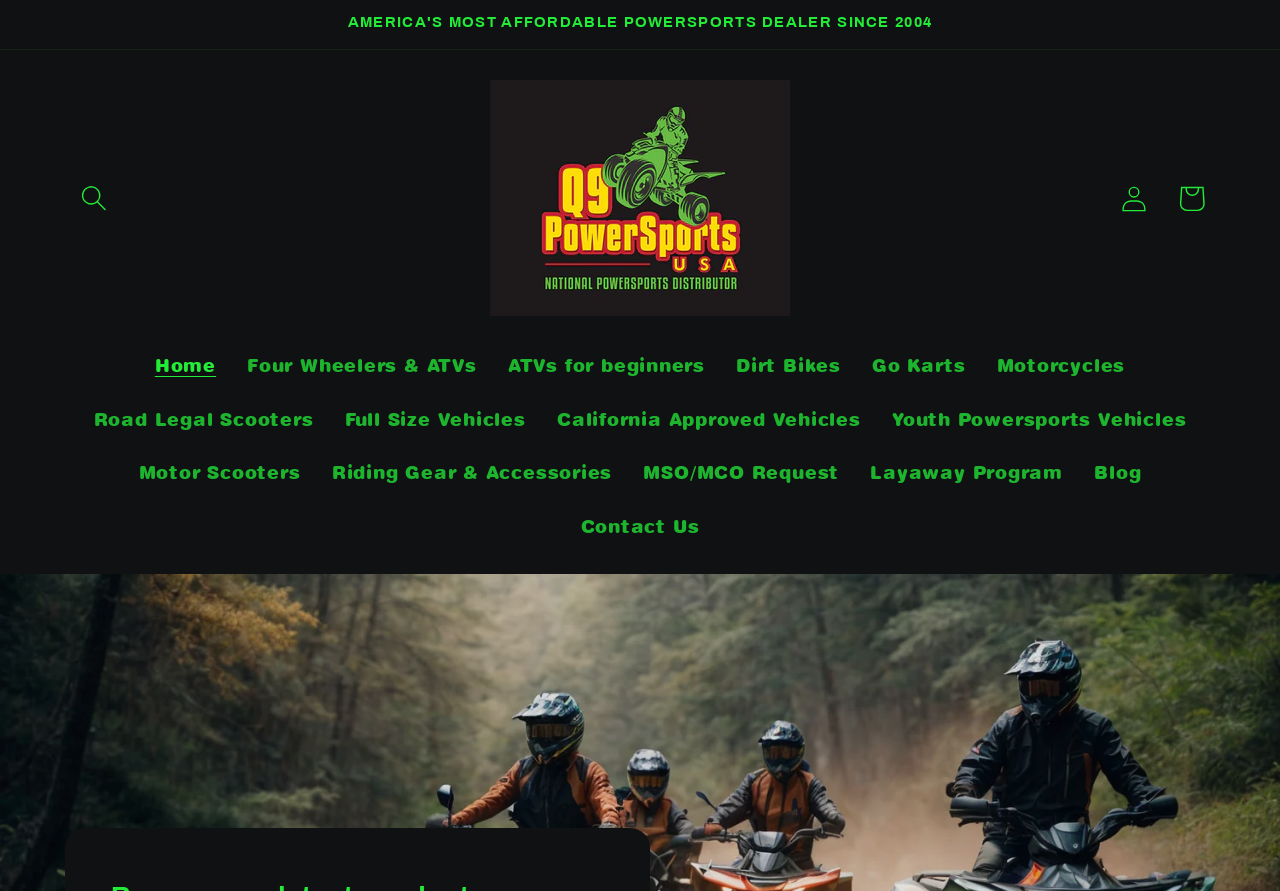Please locate the UI element described by "California Approved Vehicles" and provide its bounding box coordinates.

[0.423, 0.441, 0.685, 0.501]